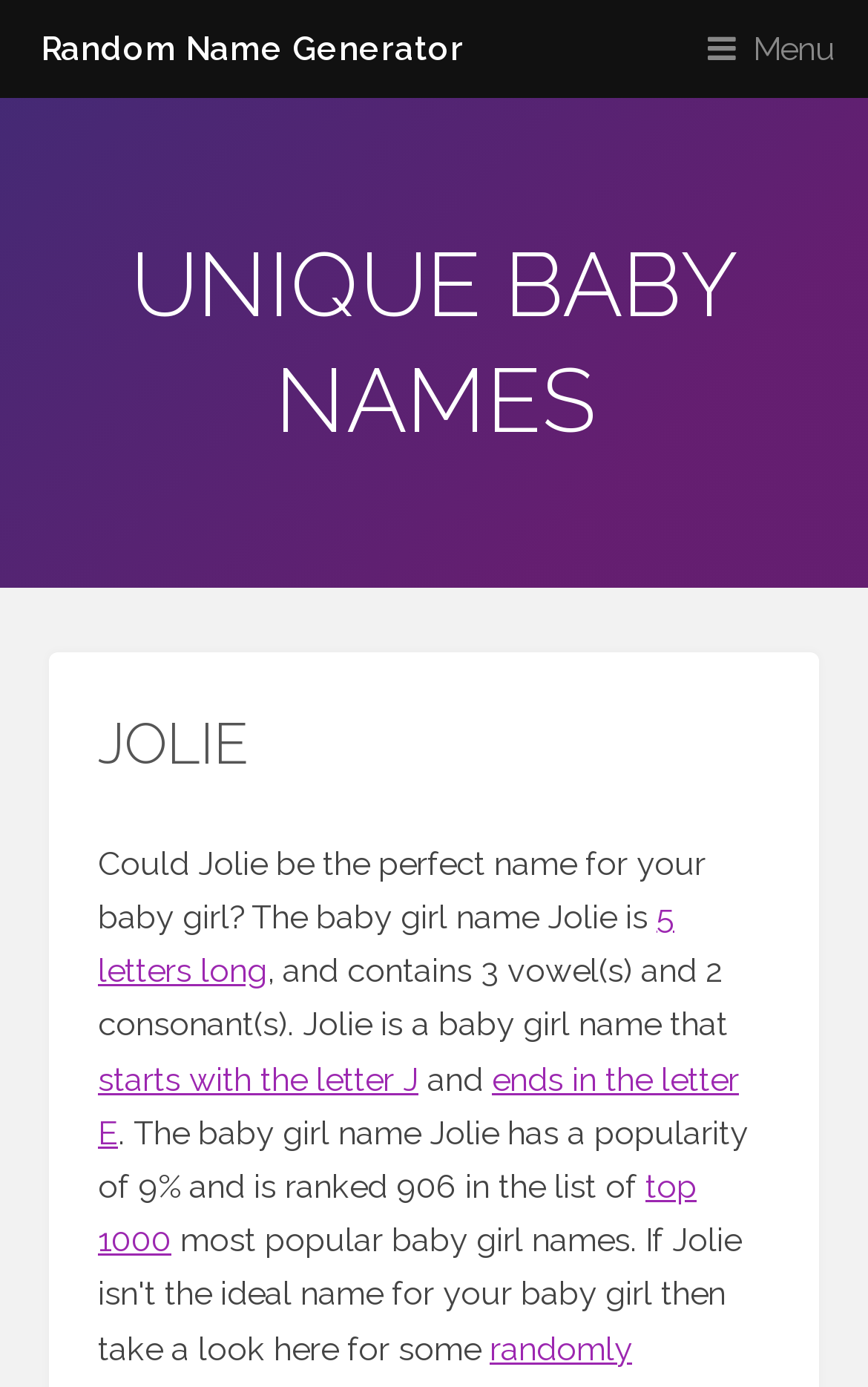How many consonants are in the baby girl name Jolie?
Refer to the image and provide a thorough answer to the question.

The number of consonants in the baby girl name Jolie can be found in the text ', and contains 3 vowel(s) and 2 consonant(s).'.